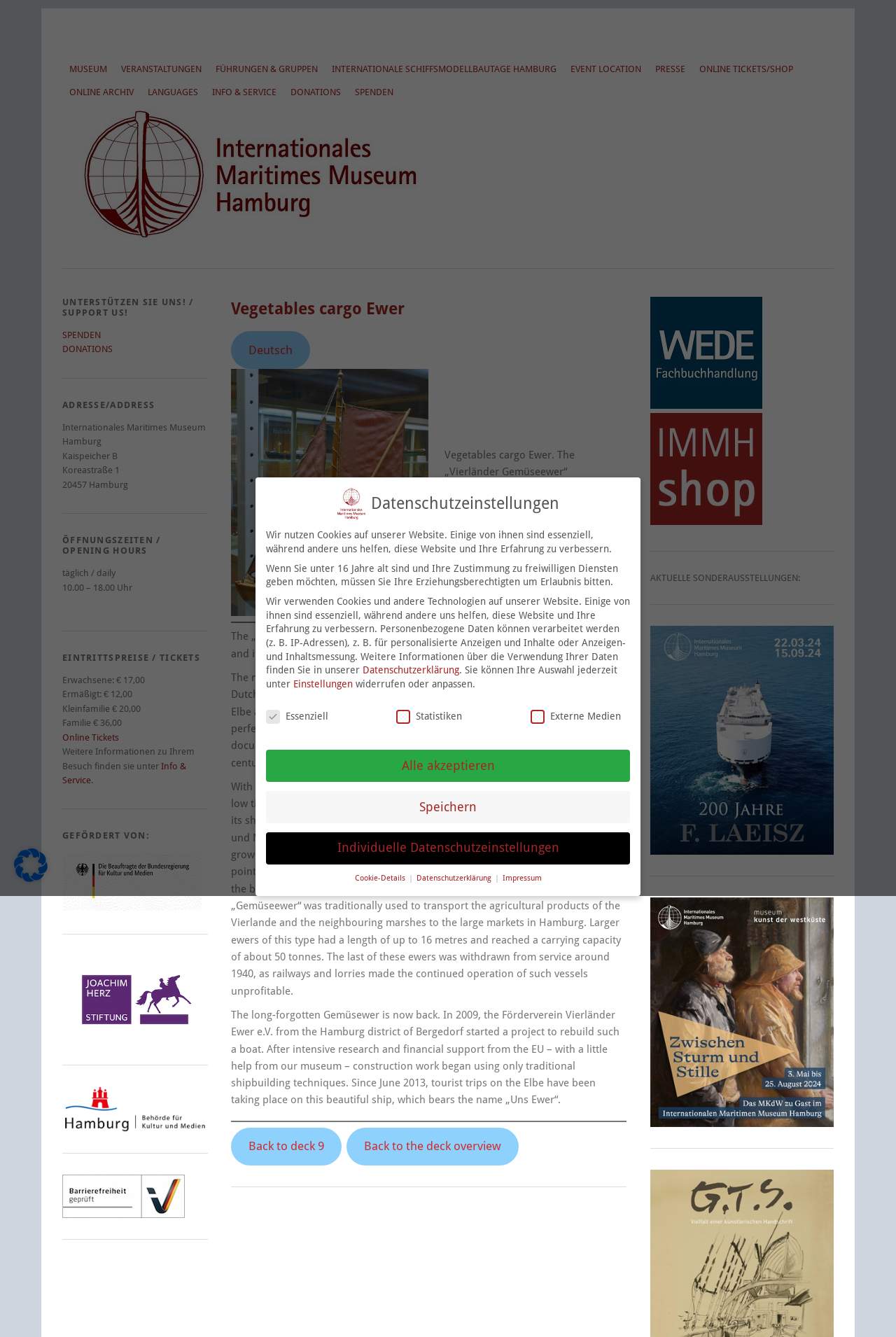Please identify the bounding box coordinates of the region to click in order to complete the task: "Click the MUSEUM link". The coordinates must be four float numbers between 0 and 1, specified as [left, top, right, bottom].

[0.07, 0.043, 0.127, 0.06]